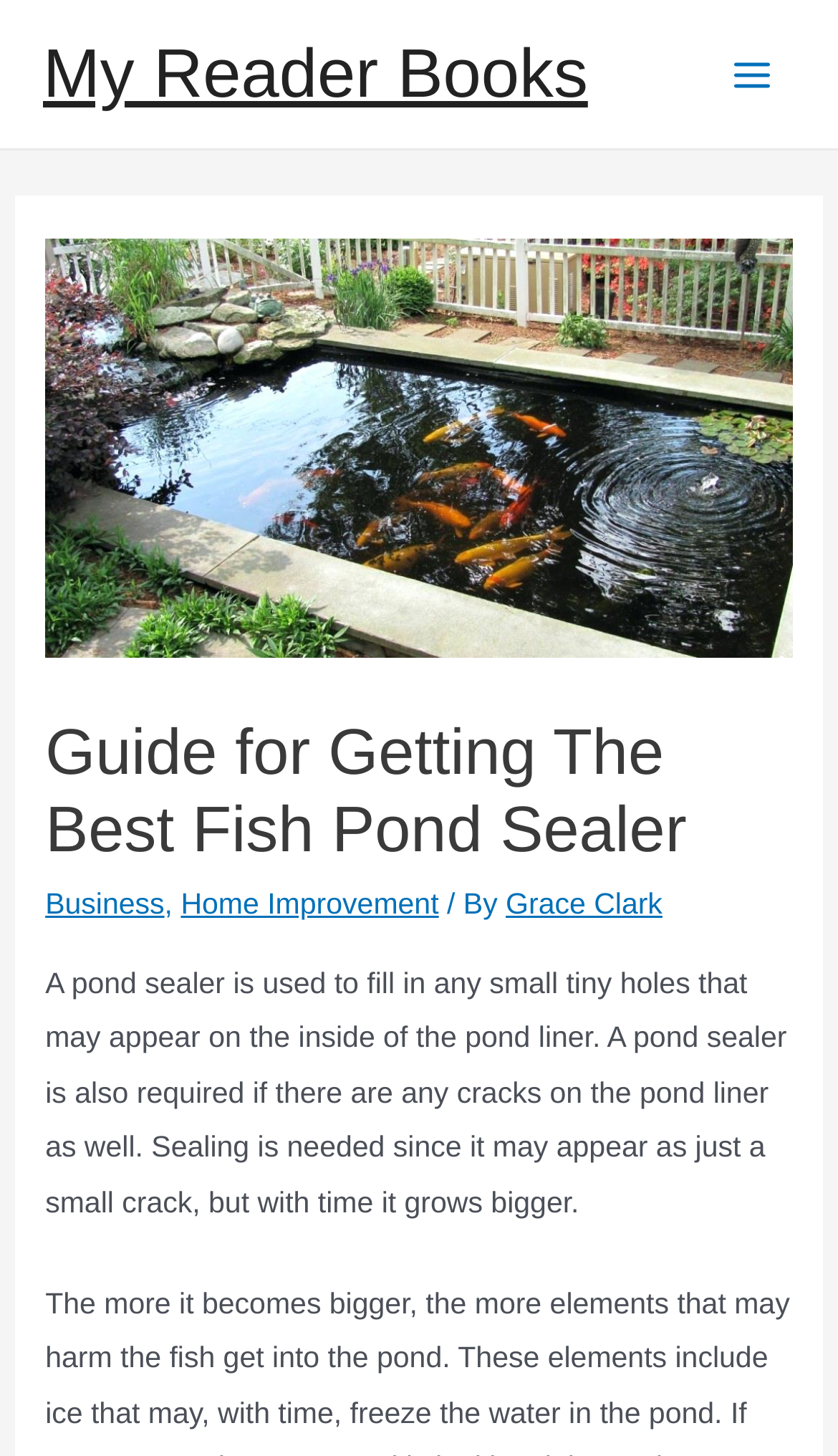What is the consequence of not sealing a pond liner crack?
Please respond to the question with a detailed and informative answer.

According to the webpage, if a crack on the pond liner is not sealed, it may appear as just a small crack, but with time it grows bigger.